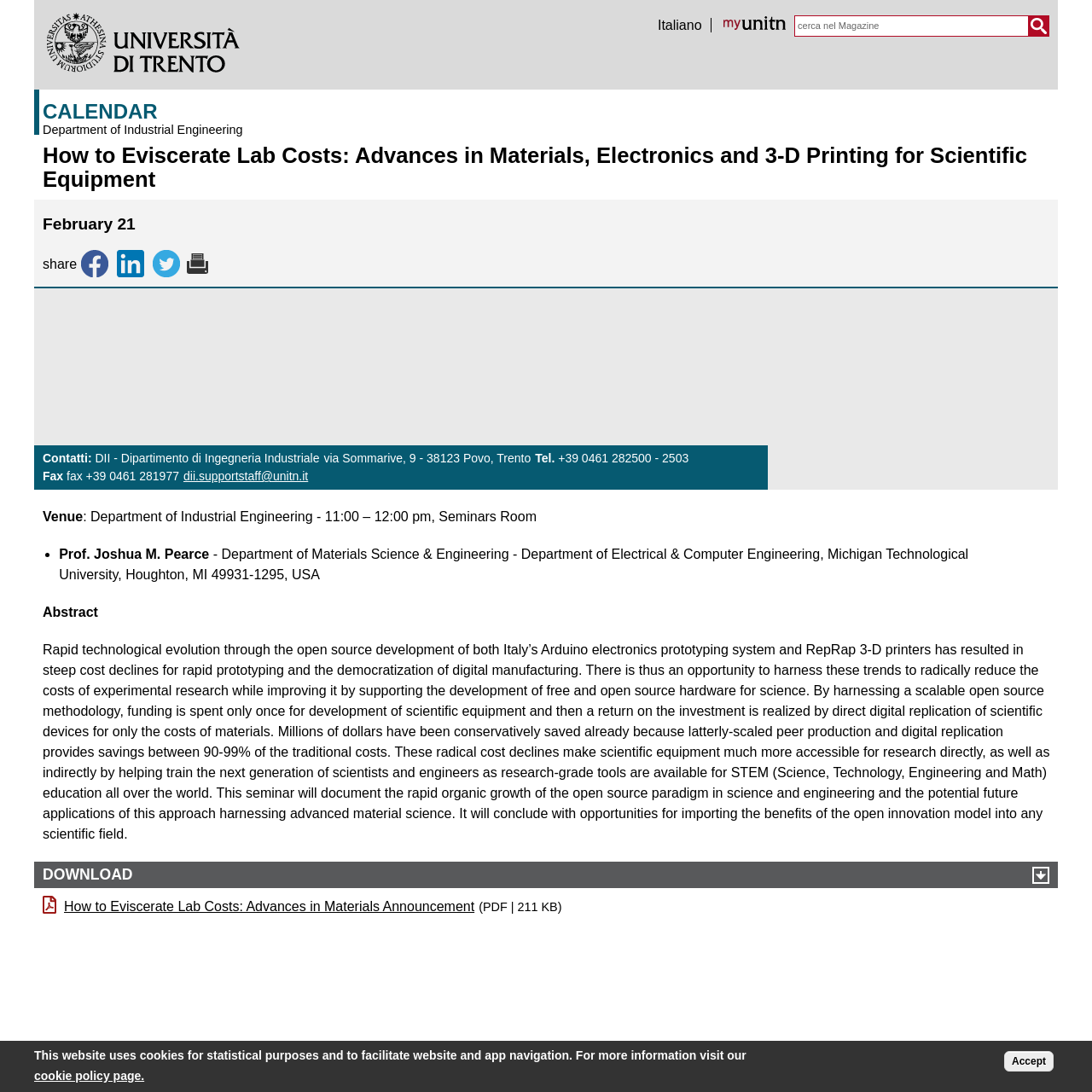Find the main header of the webpage and produce its text content.

How to Eviscerate Lab Costs: Advances in Materials, Electronics and 3-D Printing for Scientific Equipment